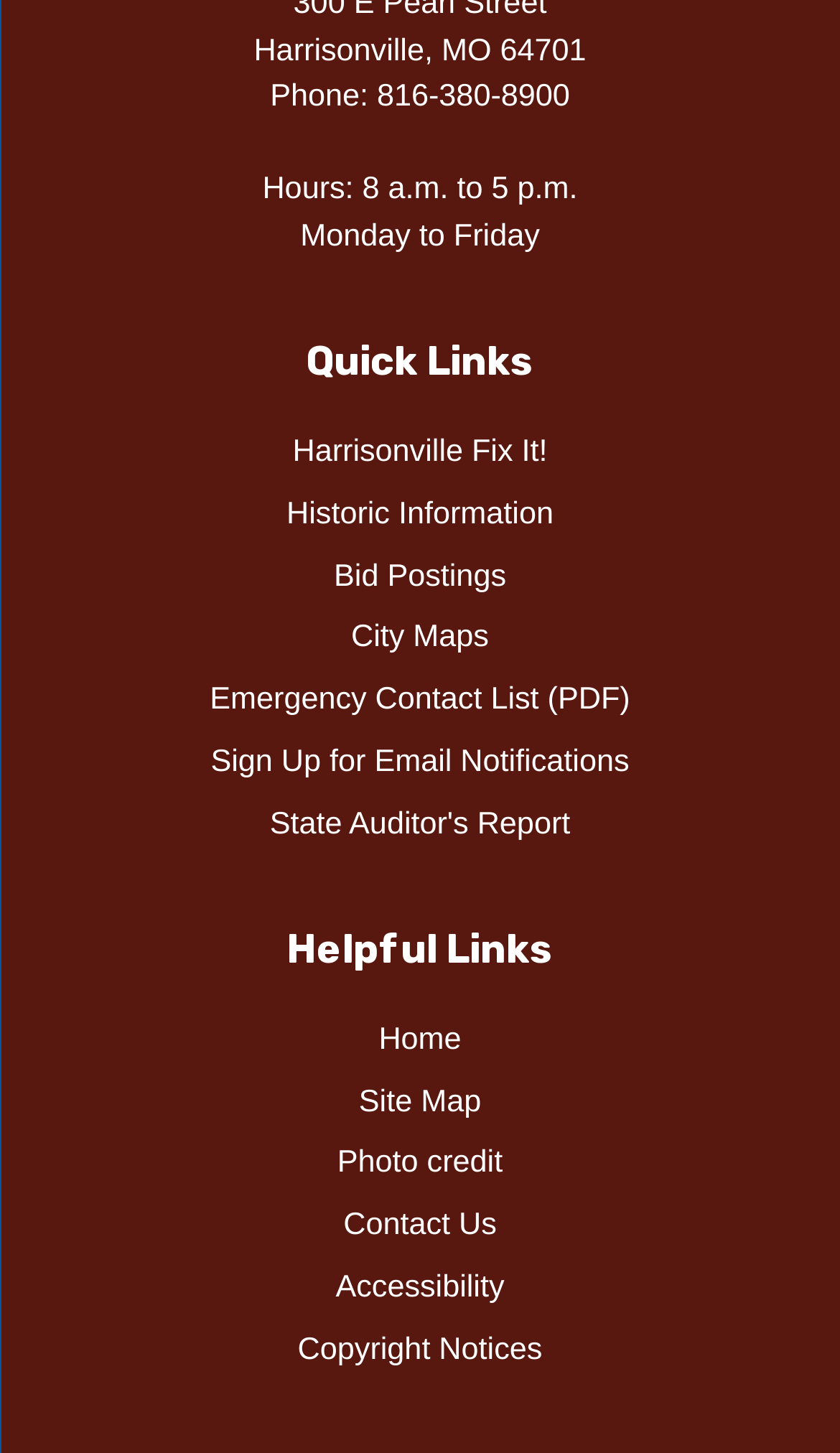What is the last link under the 'Helpful Links' region?
Please answer the question as detailed as possible.

I looked at the links under the 'Helpful Links' region and found that the last link is 'Copyright Notices'.